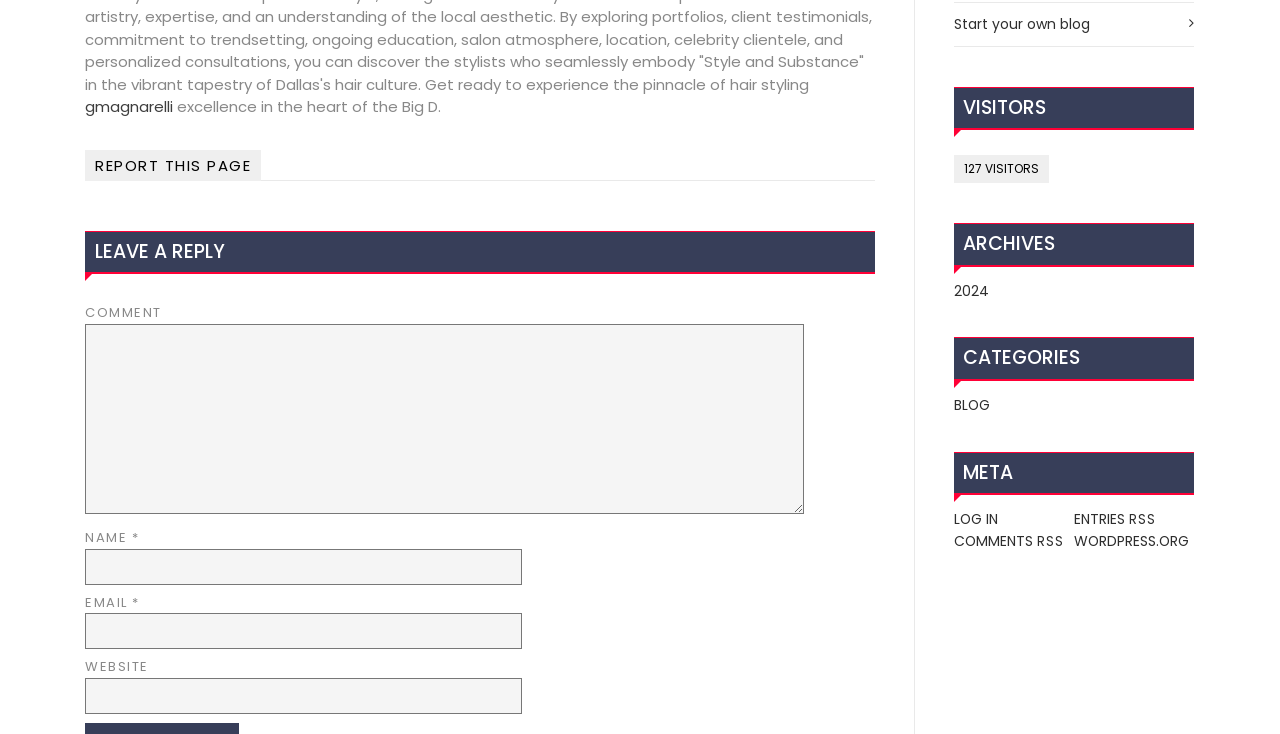Show the bounding box coordinates of the region that should be clicked to follow the instruction: "report this page."

[0.066, 0.204, 0.204, 0.246]